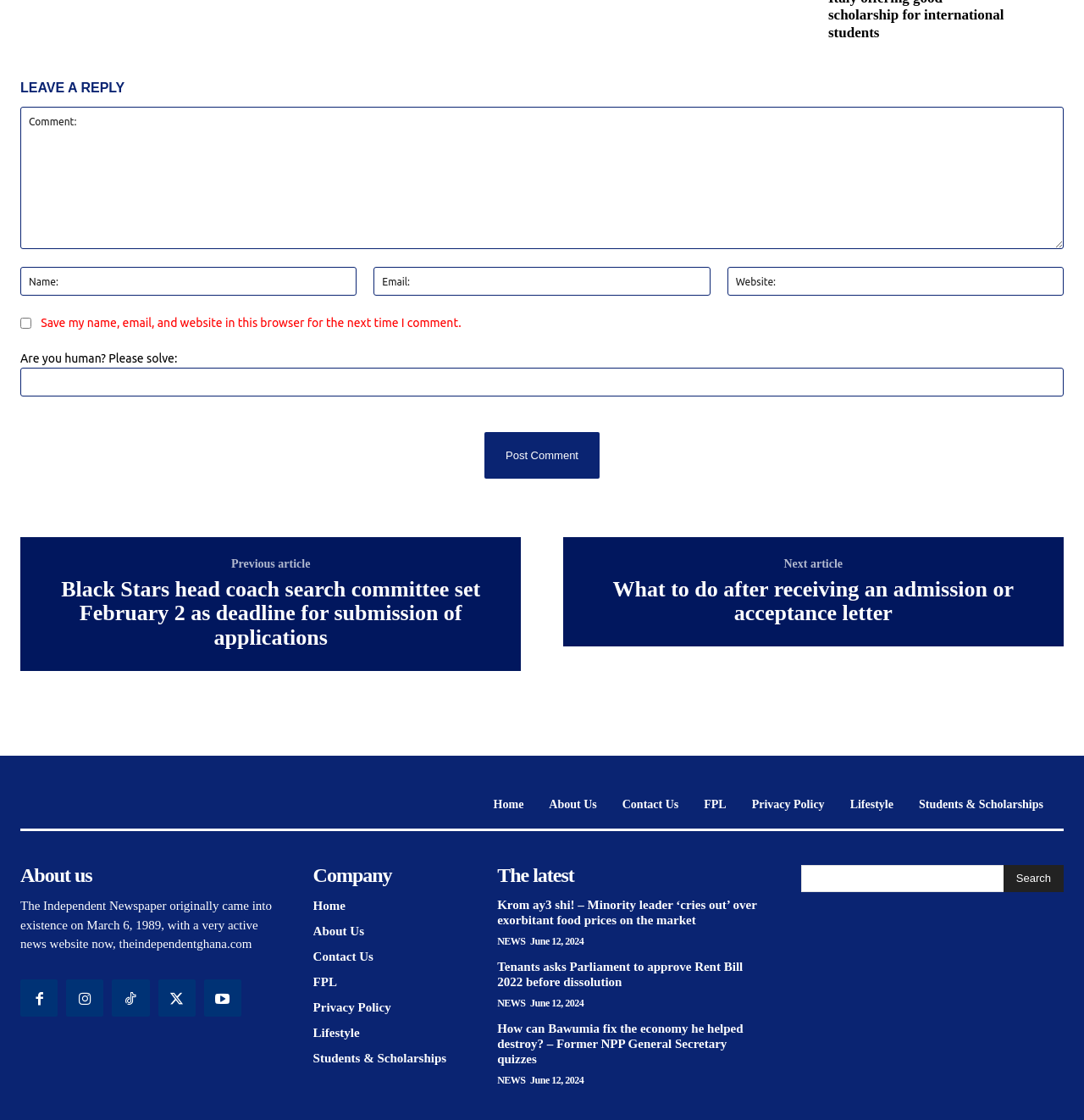Find the bounding box of the element with the following description: "Contact Us". The coordinates must be four float numbers between 0 and 1, formatted as [left, top, right, bottom].

[0.289, 0.848, 0.421, 0.861]